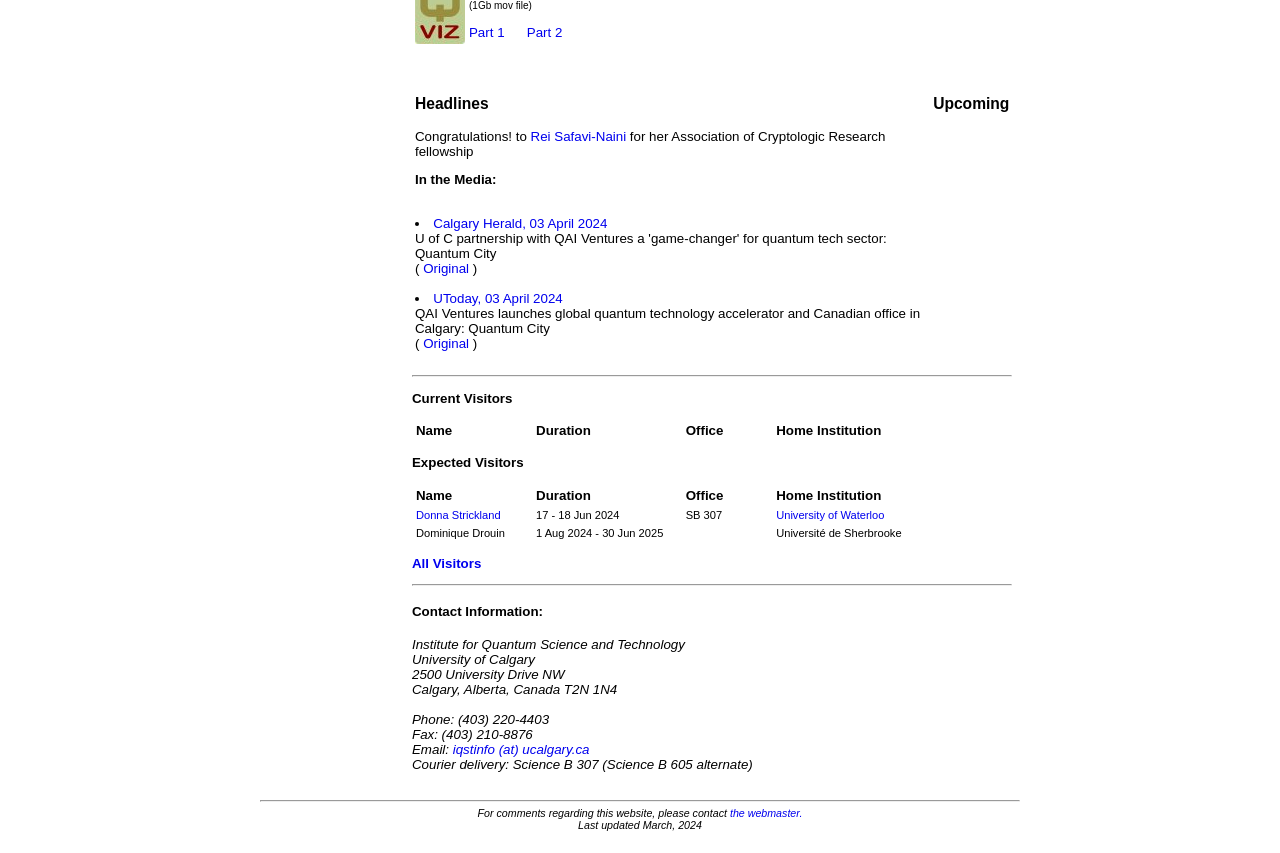Using the provided element description, identify the bounding box coordinates as (top-left x, top-left y, bottom-right x, bottom-right y). Ensure all values are between 0 and 1. Description: admin@traumasurvivorsnetwork.org

None